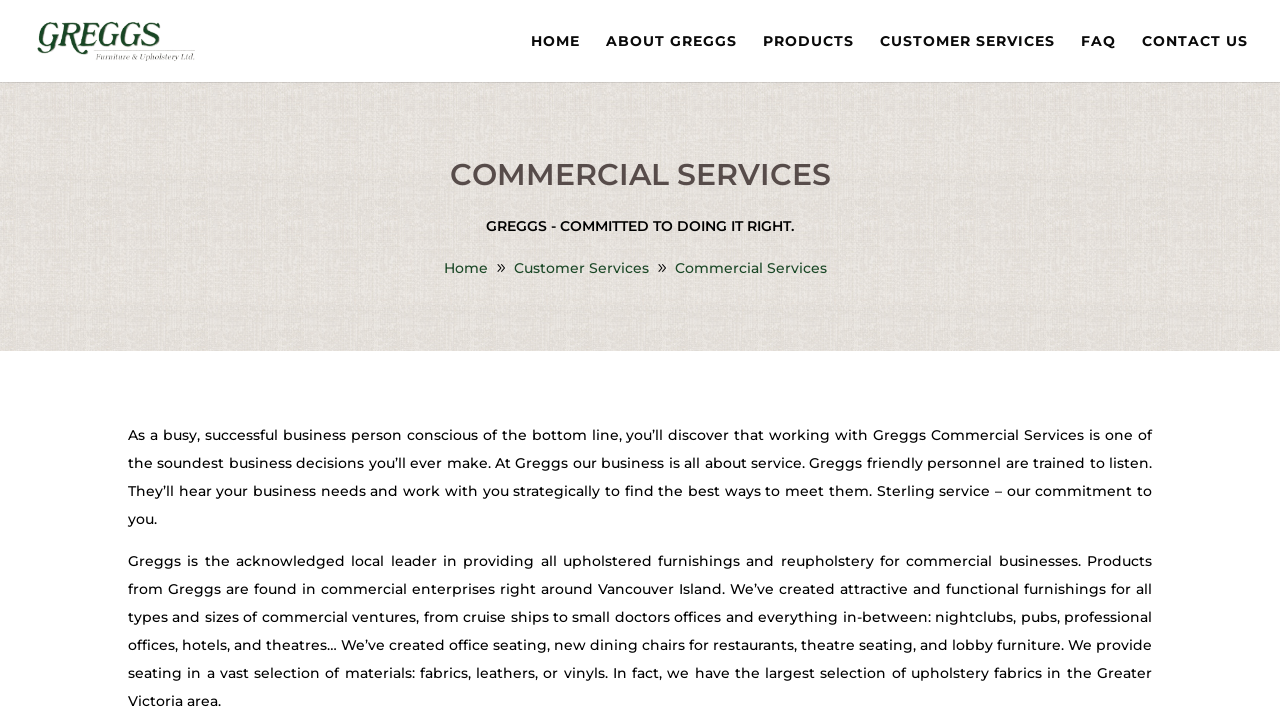Please pinpoint the bounding box coordinates for the region I should click to adhere to this instruction: "Click the 'Best VPN 2021' link".

None